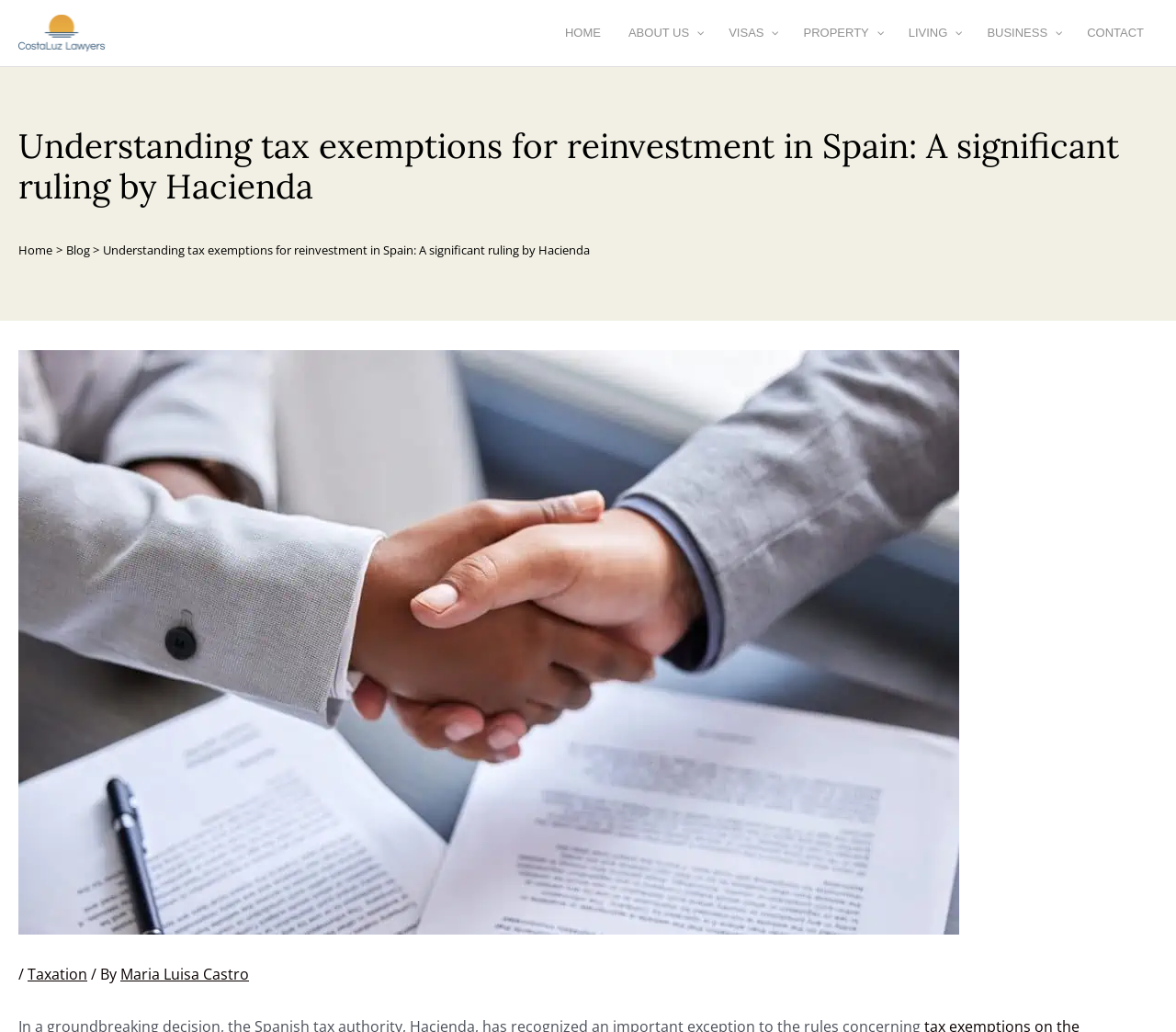Given the element description Maria Luisa Castro, predict the bounding box coordinates for the UI element in the webpage screenshot. The format should be (top-left x, top-left y, bottom-right x, bottom-right y), and the values should be between 0 and 1.

[0.102, 0.935, 0.212, 0.954]